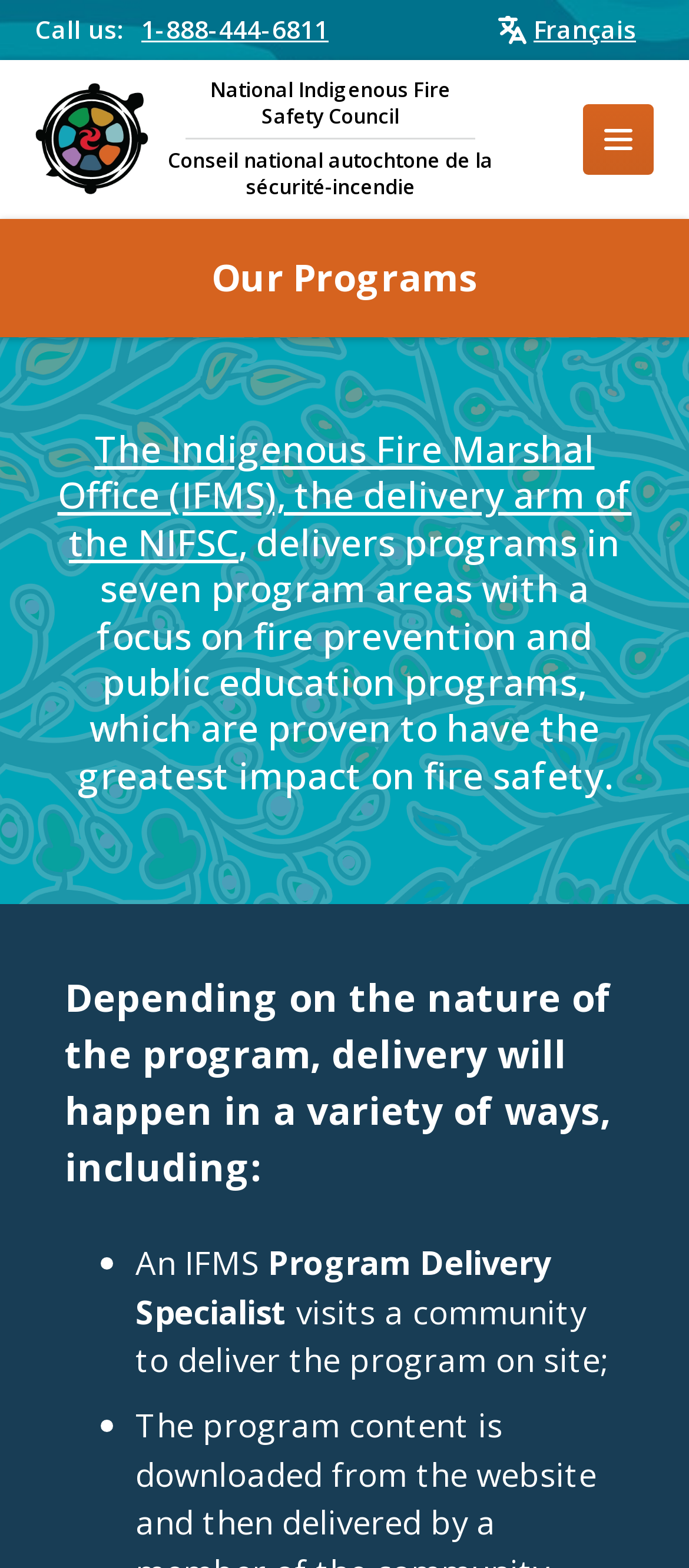What is one way IFMS delivers programs?
Answer the question with a single word or phrase derived from the image.

visits a community